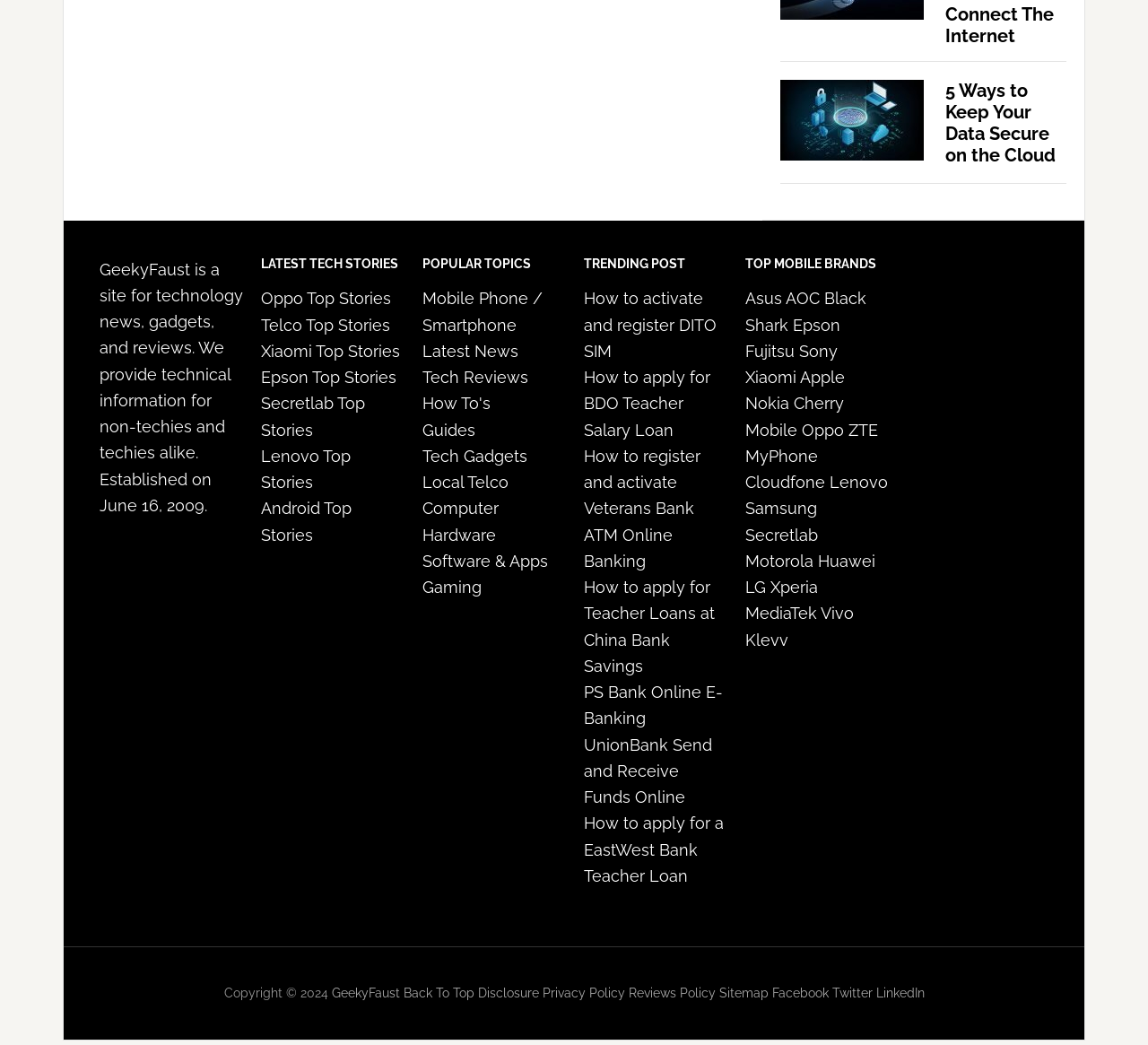What is the name of the website?
Give a detailed response to the question by analyzing the screenshot.

The name of the website can be found at the top of the webpage, in the static text element that says 'GeekyFaust is a site for technology news, gadgets, and reviews. We provide technical information for non-techies and techies alike. Established on June 16, 2009.'